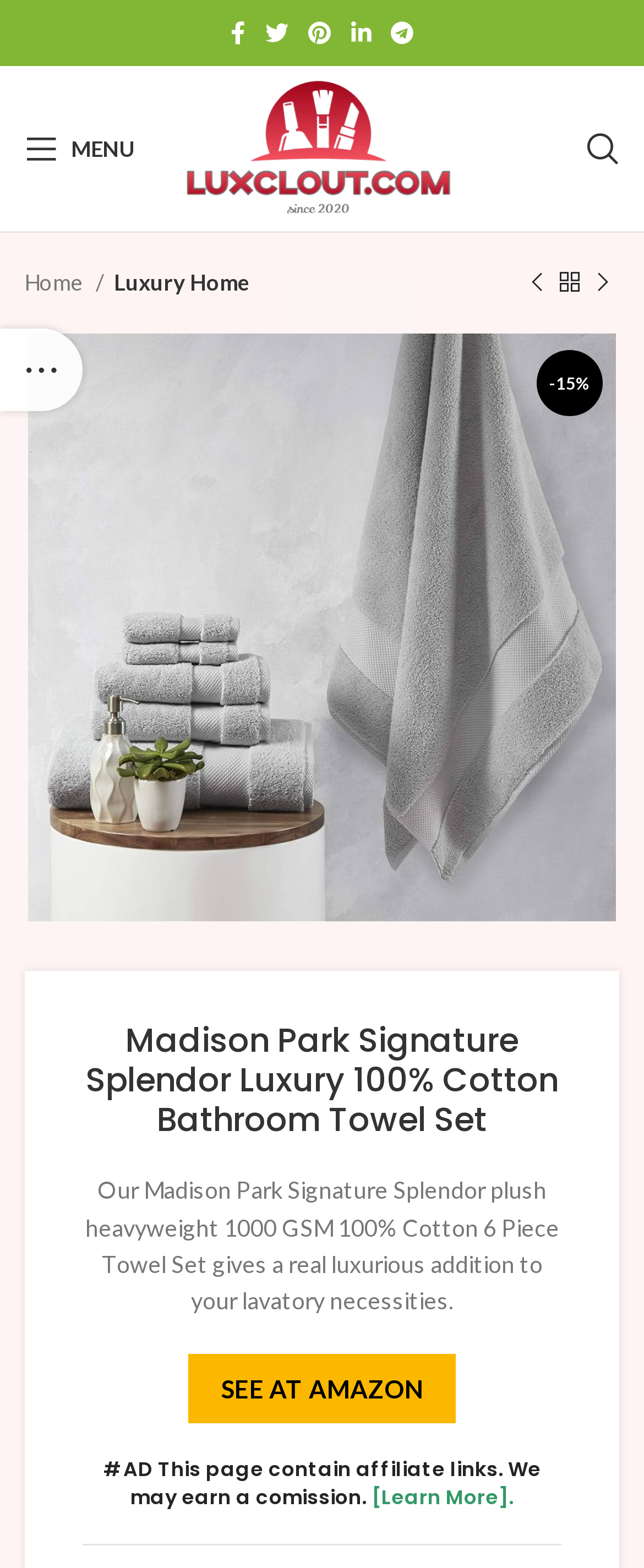Please find and report the bounding box coordinates of the element to click in order to perform the following action: "Open Facebook social link". The coordinates should be expressed as four float numbers between 0 and 1, in the format [left, top, right, bottom].

[0.342, 0.007, 0.396, 0.035]